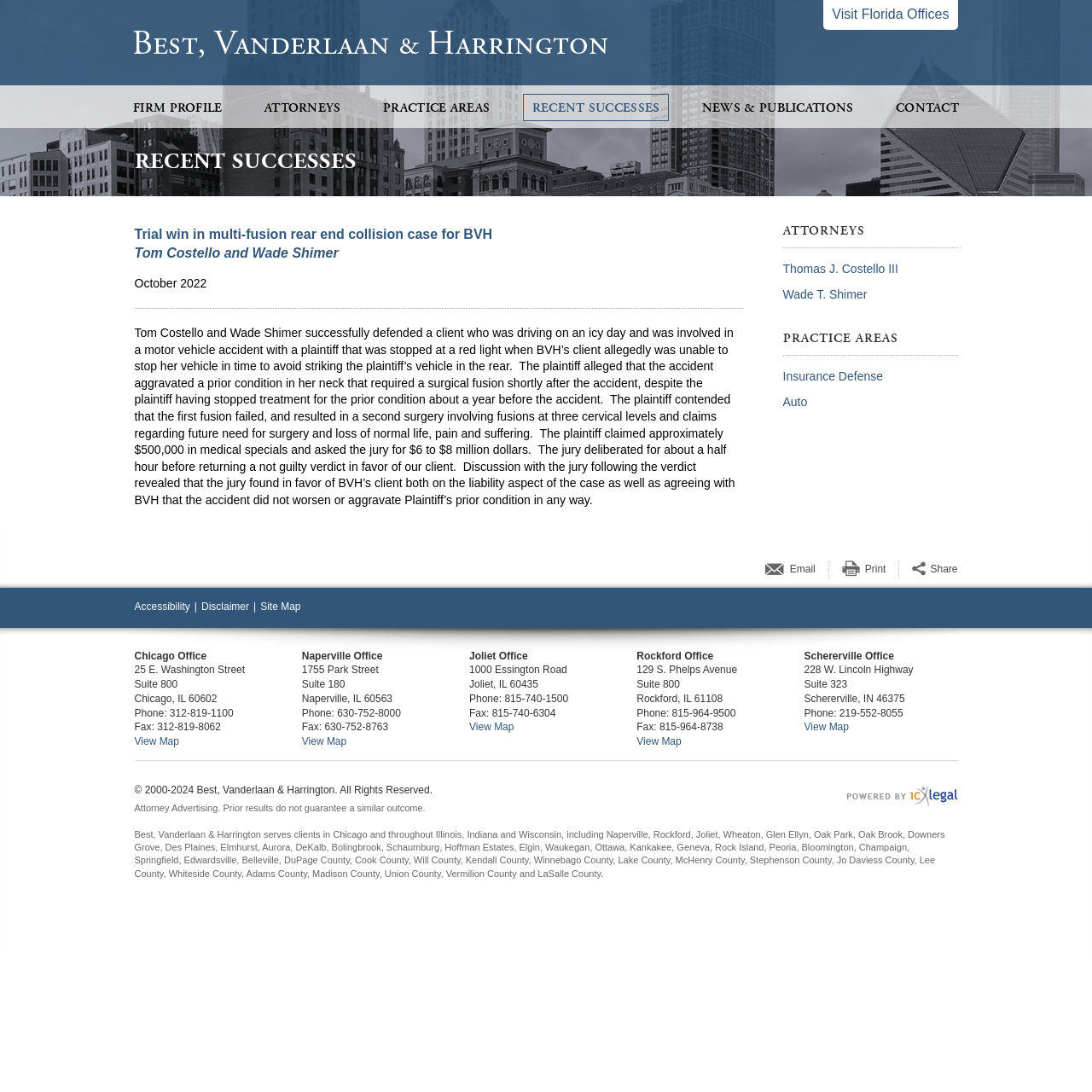What are the practice areas of the law firm?
Look at the image and answer the question with a single word or phrase.

Insurance Defense, Auto